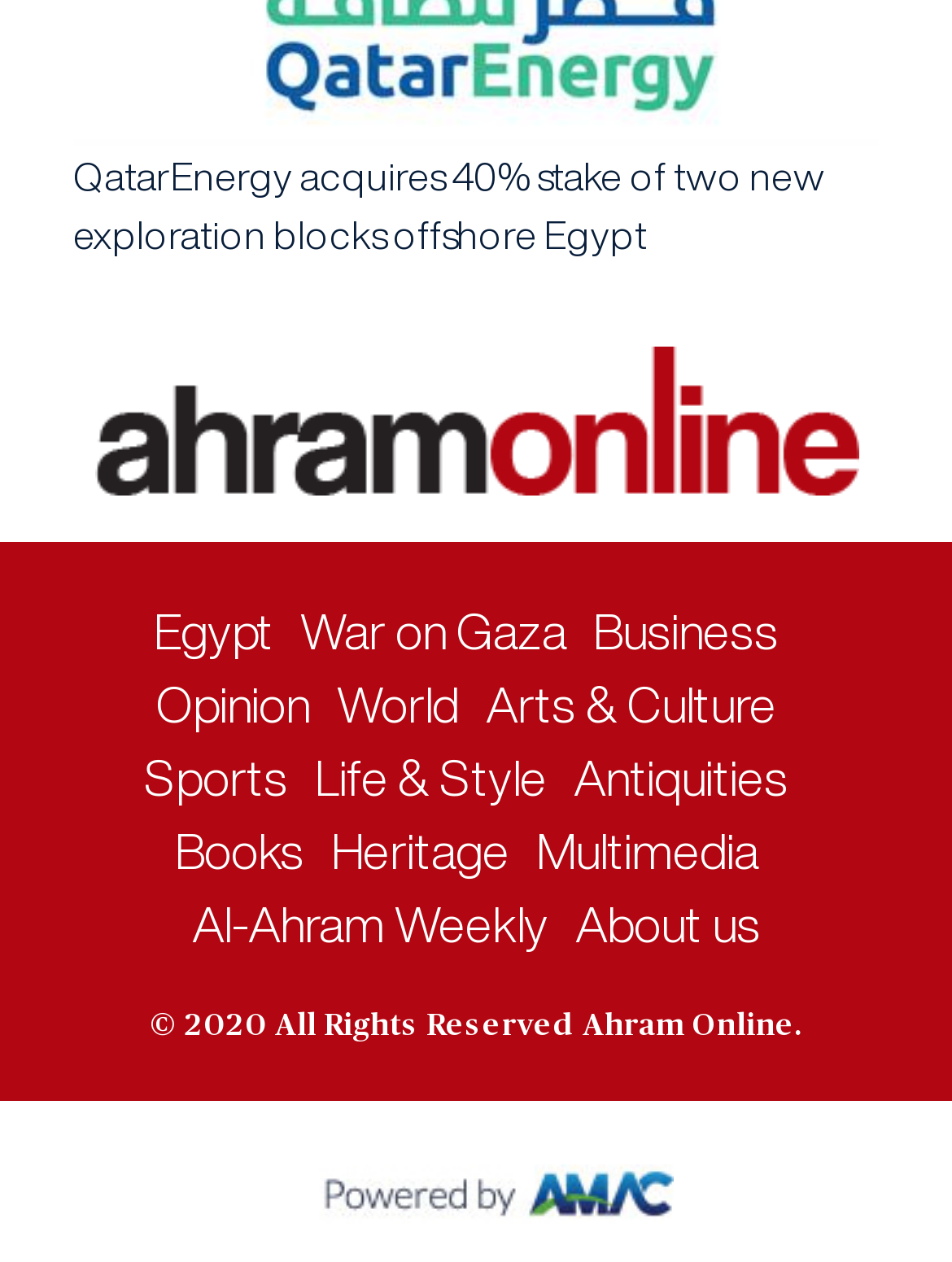Please provide a brief answer to the question using only one word or phrase: 
What is the topic of the first link on the webpage?

QatarEnergy acquires 40% stake of two new exploration blocks offshore Egypt